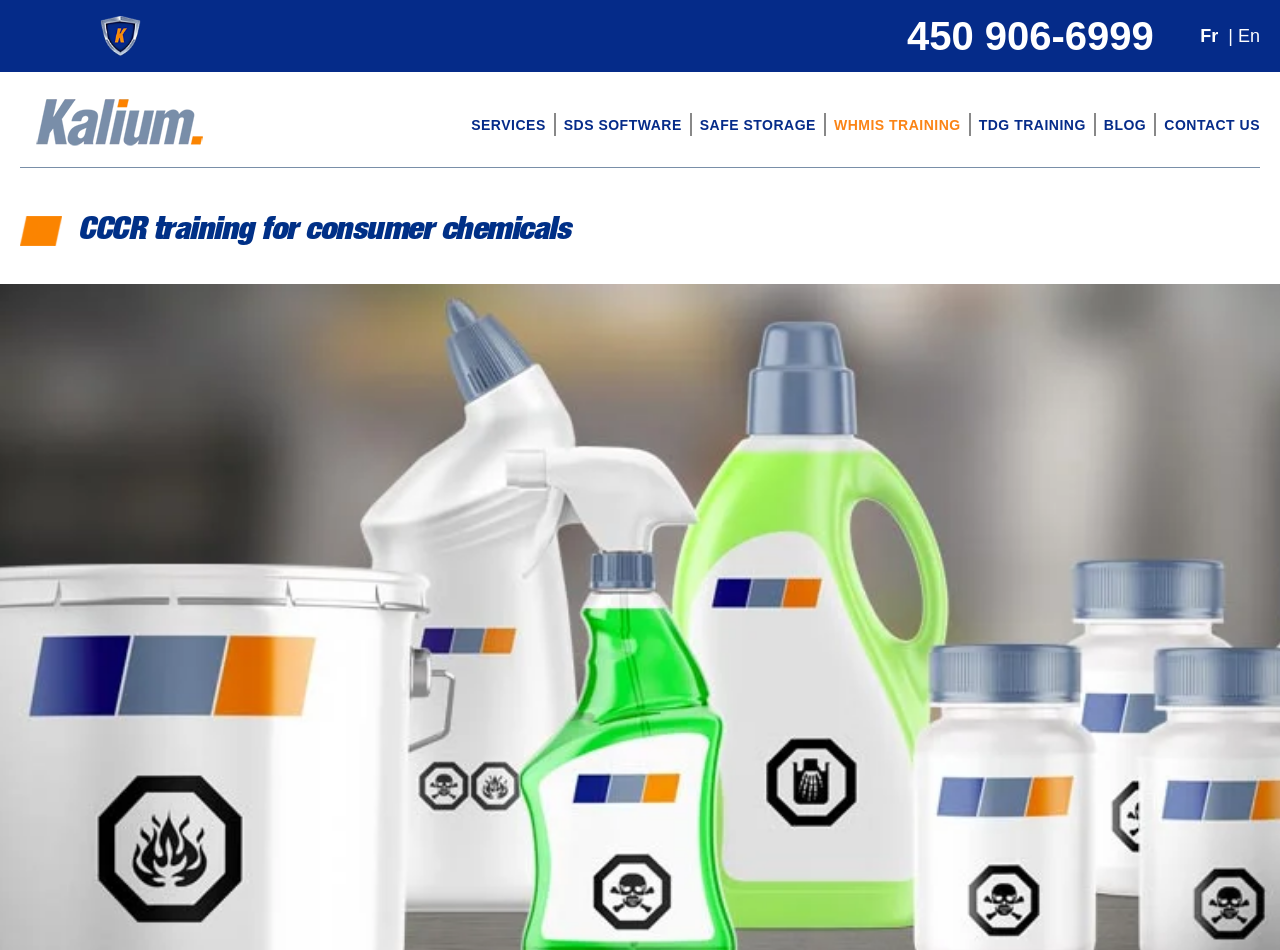Identify the bounding box coordinates for the UI element described by the following text: "name="s" placeholder="Search …" title="Search for:"". Provide the coordinates as four float numbers between 0 and 1, in the format [left, top, right, bottom].

None